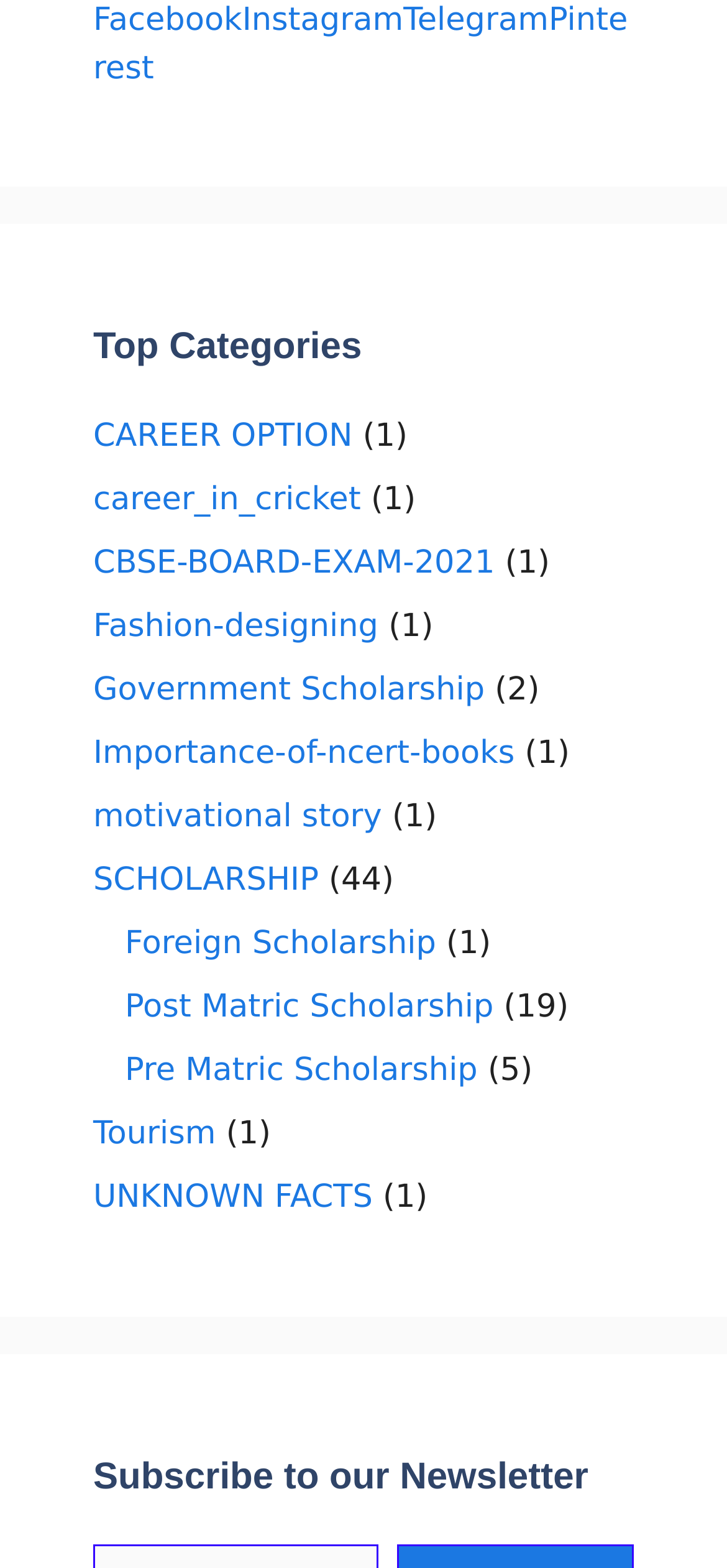Respond with a single word or phrase for the following question: 
What is the first social media platform listed?

Facebook